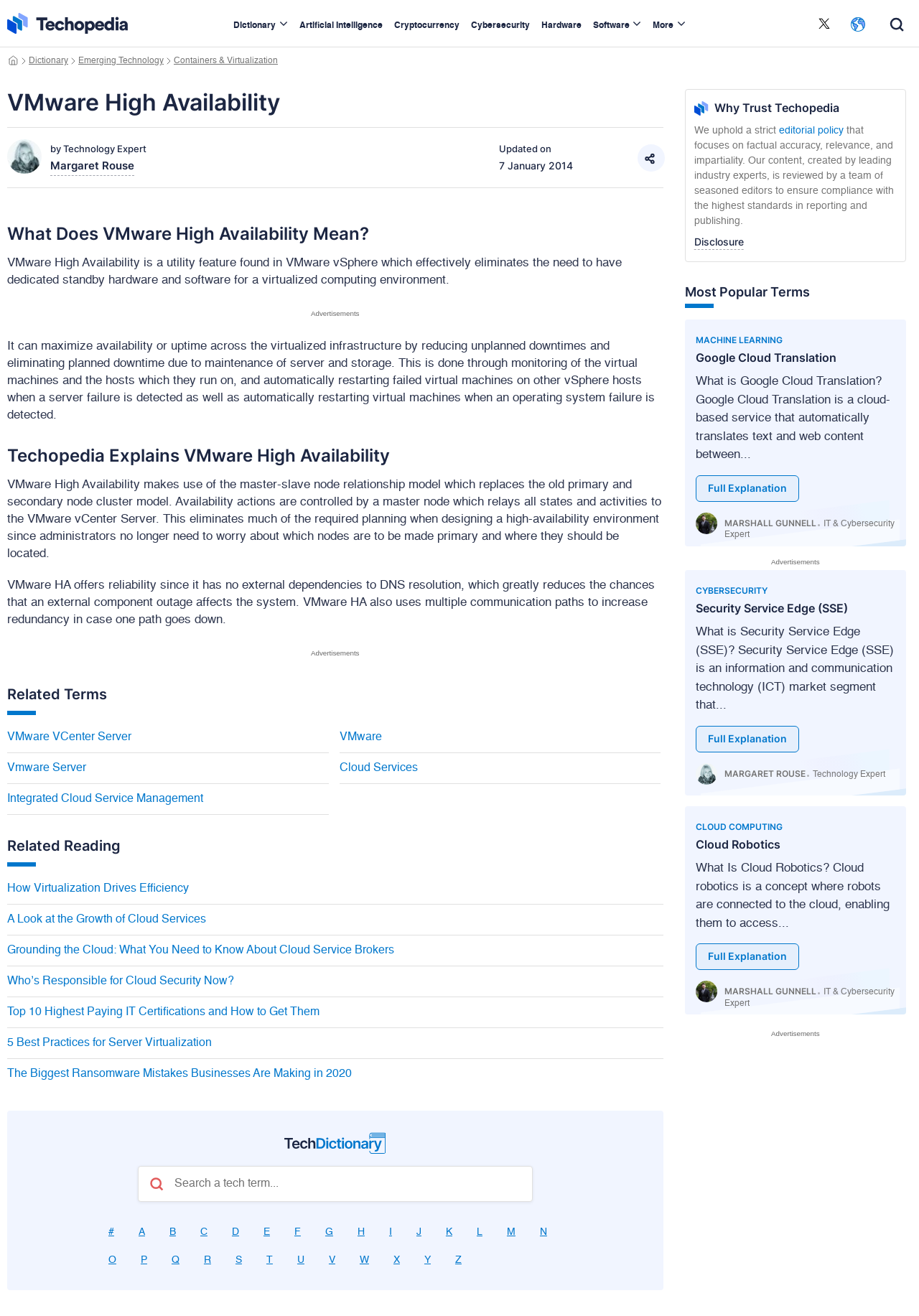What is the purpose of VMware High Availability?
From the image, respond with a single word or phrase.

Maximize availability or uptime